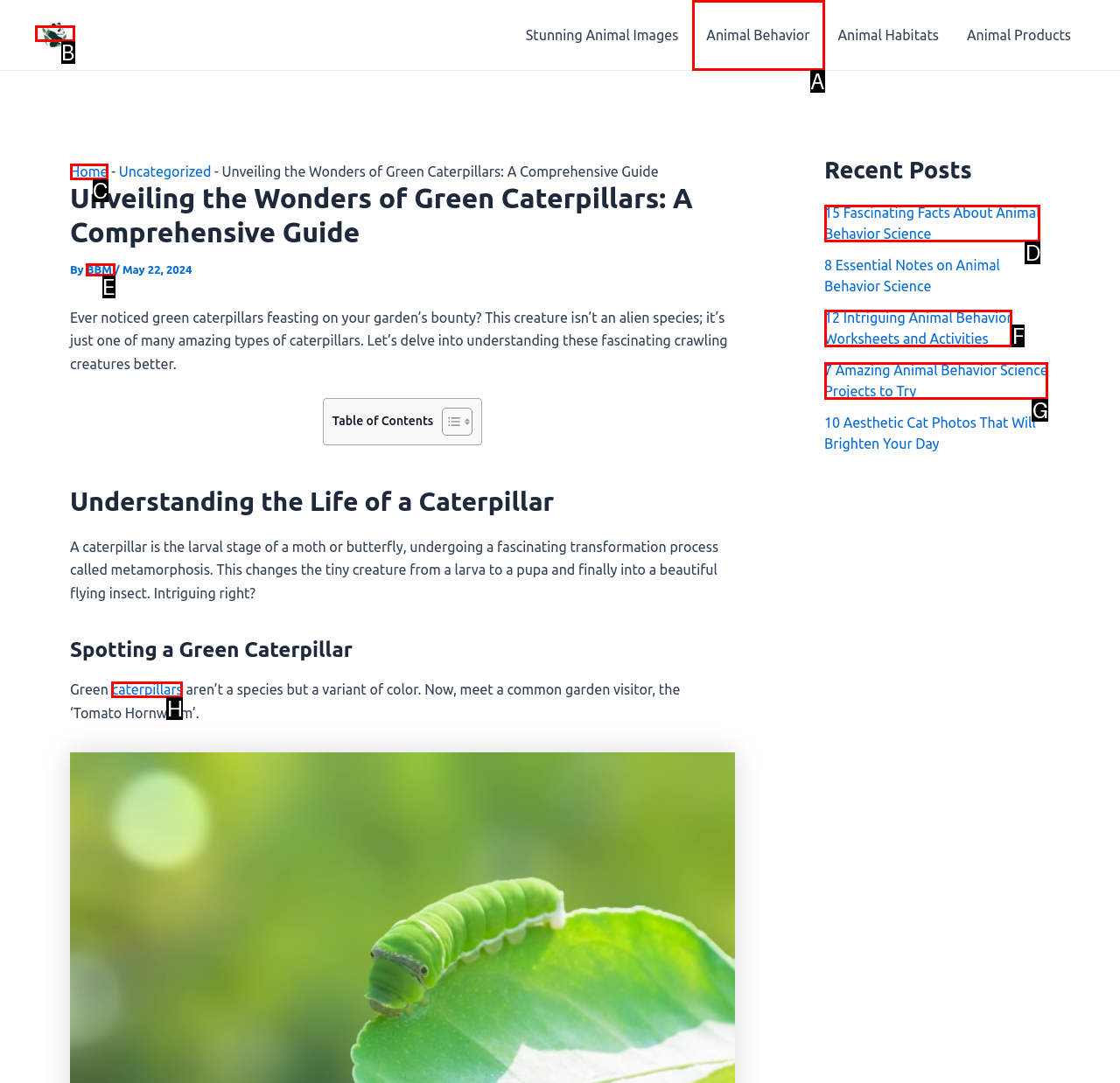Which option should be clicked to complete this task: Learn about 'Animal Behavior'
Reply with the letter of the correct choice from the given choices.

A